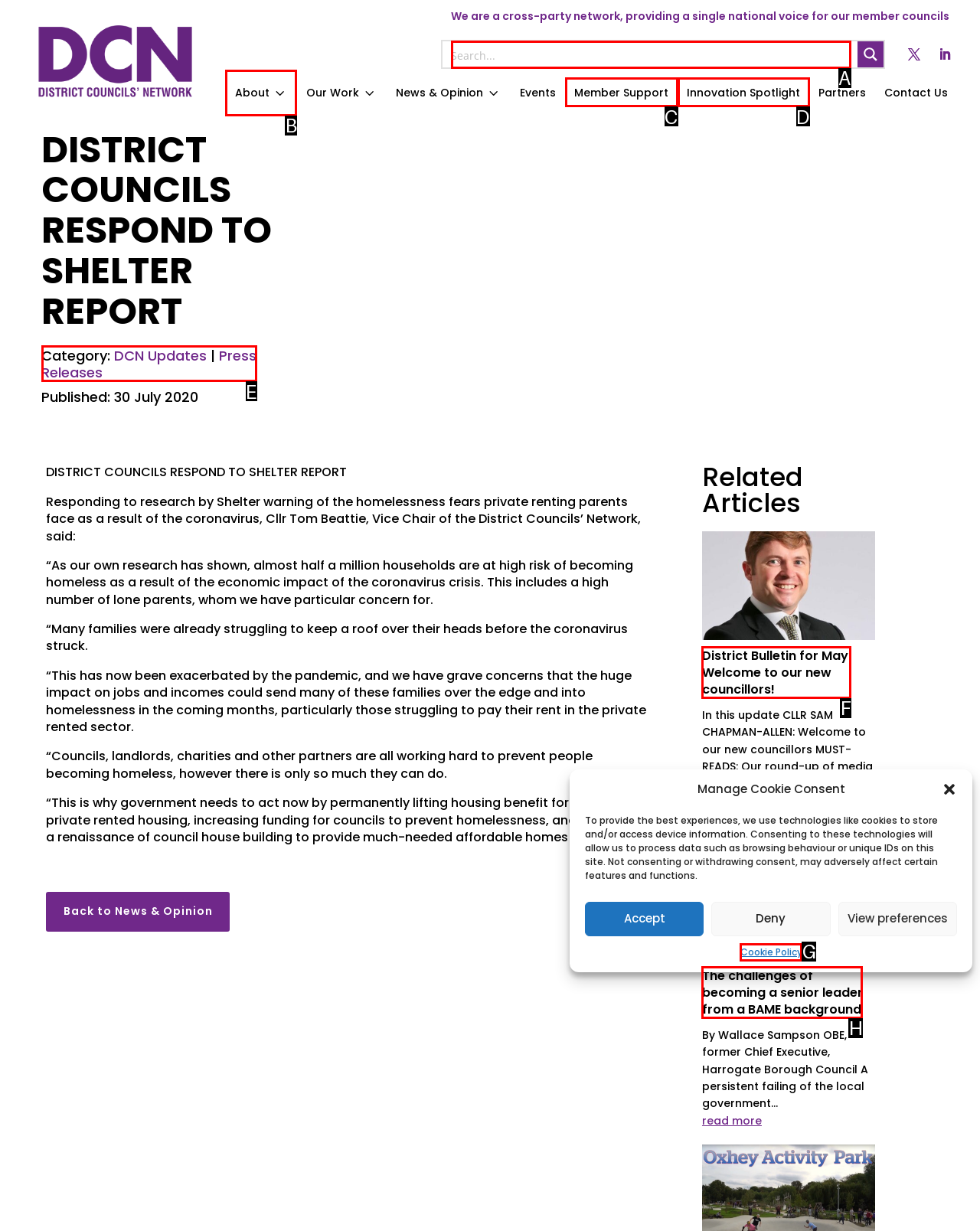From the options shown in the screenshot, tell me which lettered element I need to click to complete the task: Click on About.

B